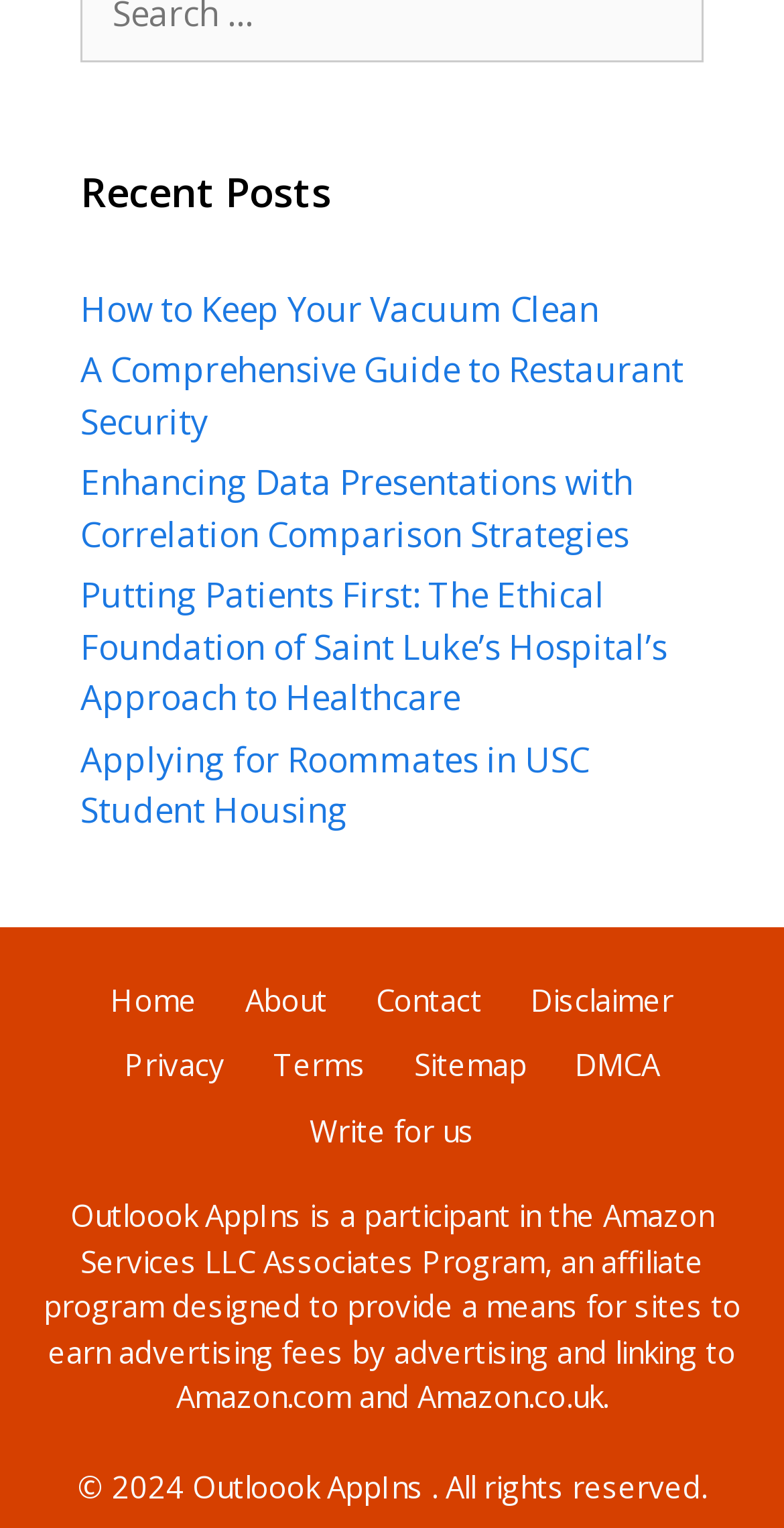Pinpoint the bounding box coordinates of the element that must be clicked to accomplish the following instruction: "Visit 'Write for us'". The coordinates should be in the format of four float numbers between 0 and 1, i.e., [left, top, right, bottom].

[0.395, 0.726, 0.605, 0.752]